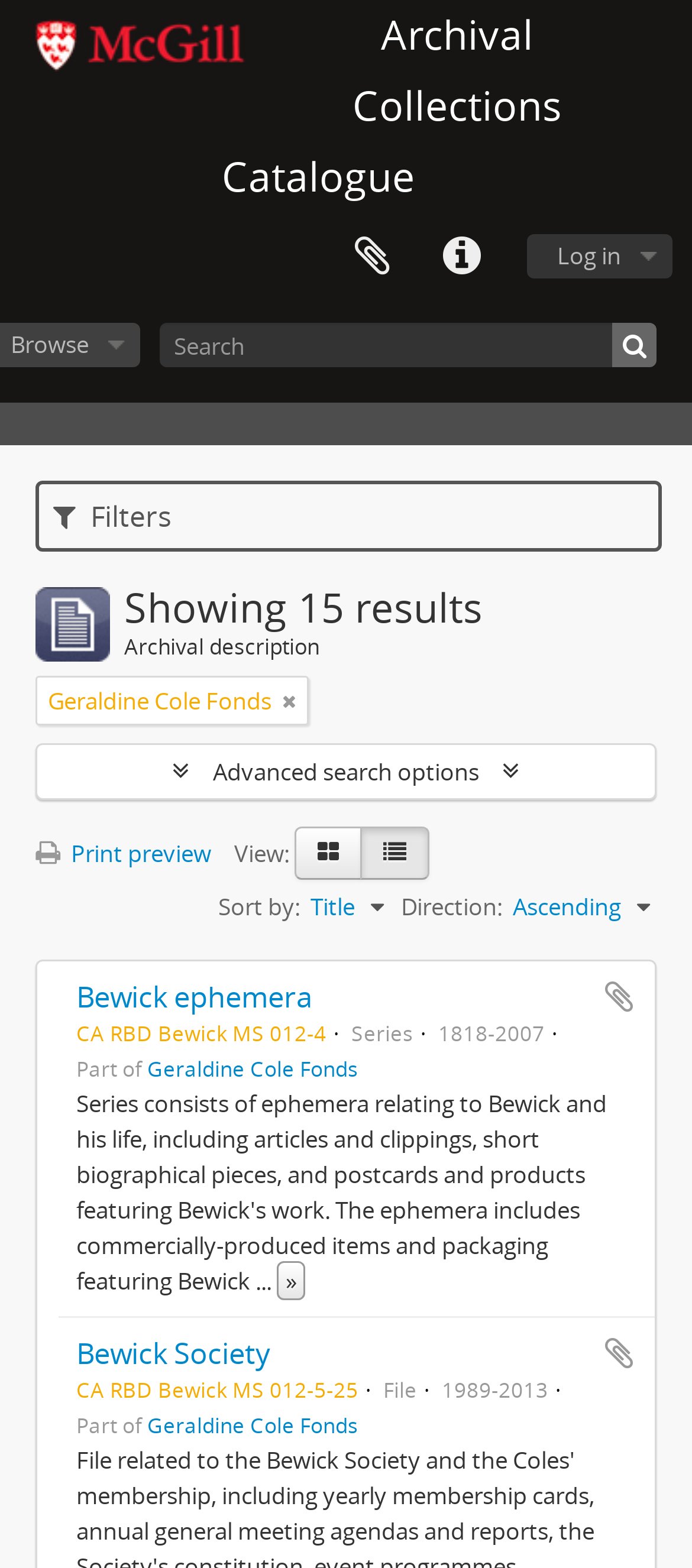Please mark the bounding box coordinates of the area that should be clicked to carry out the instruction: "Add Bewick ephemera to clipboard".

[0.869, 0.624, 0.921, 0.647]